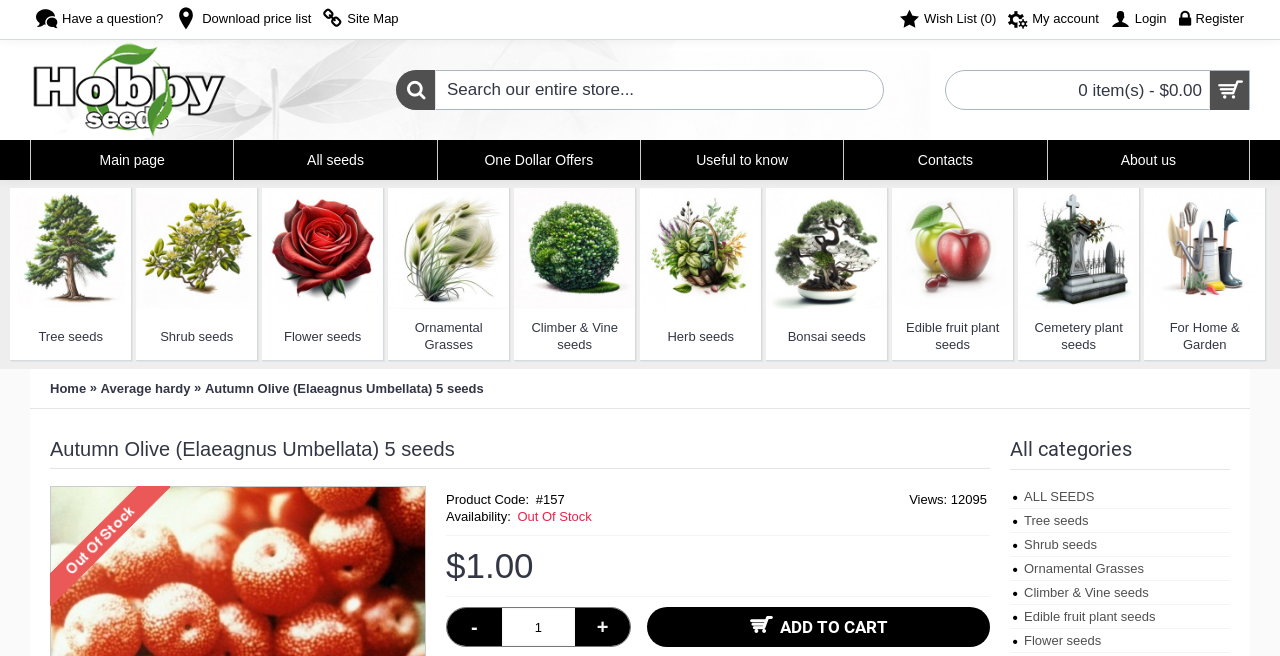Please identify the bounding box coordinates of the element on the webpage that should be clicked to follow this instruction: "Download price list". The bounding box coordinates should be given as four float numbers between 0 and 1, formatted as [left, top, right, bottom].

[0.132, 0.0, 0.248, 0.061]